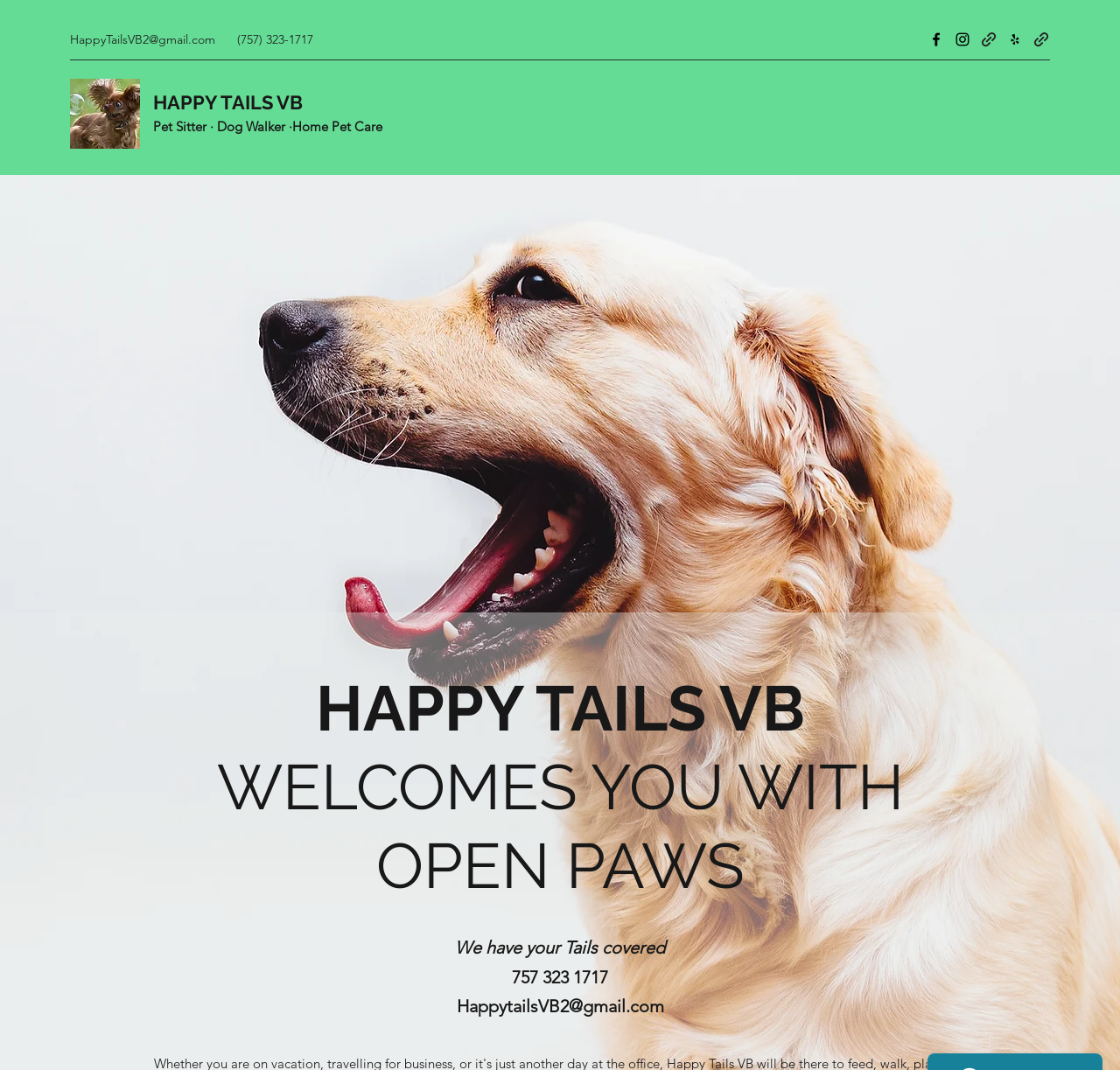Can you find and provide the main heading text of this webpage?

HAPPY TAILS VB WELCOMES YOU WITH OPEN PAWS